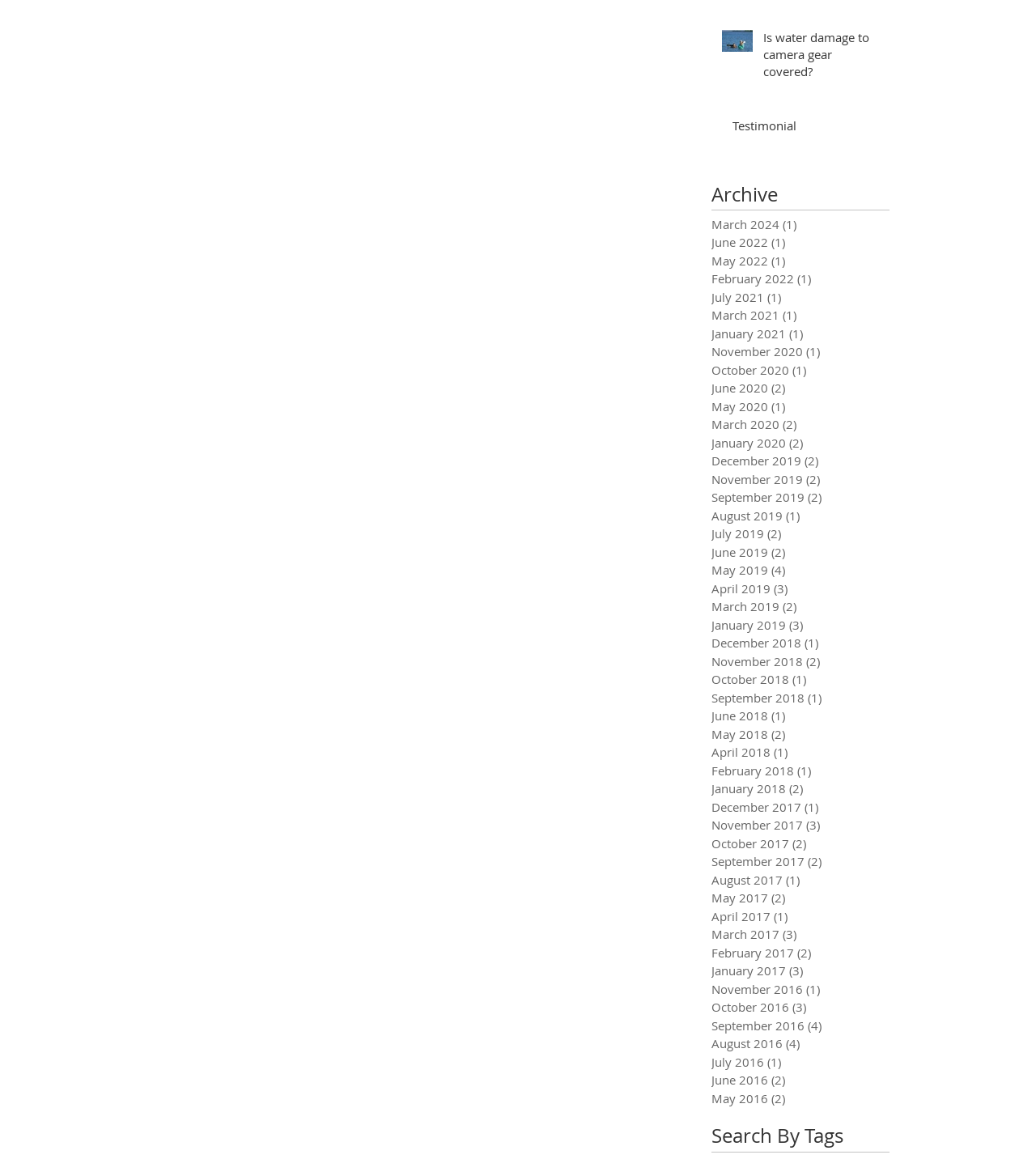Identify the bounding box coordinates of the element to click to follow this instruction: 'View the 'Database management systems' category'. Ensure the coordinates are four float values between 0 and 1, provided as [left, top, right, bottom].

None